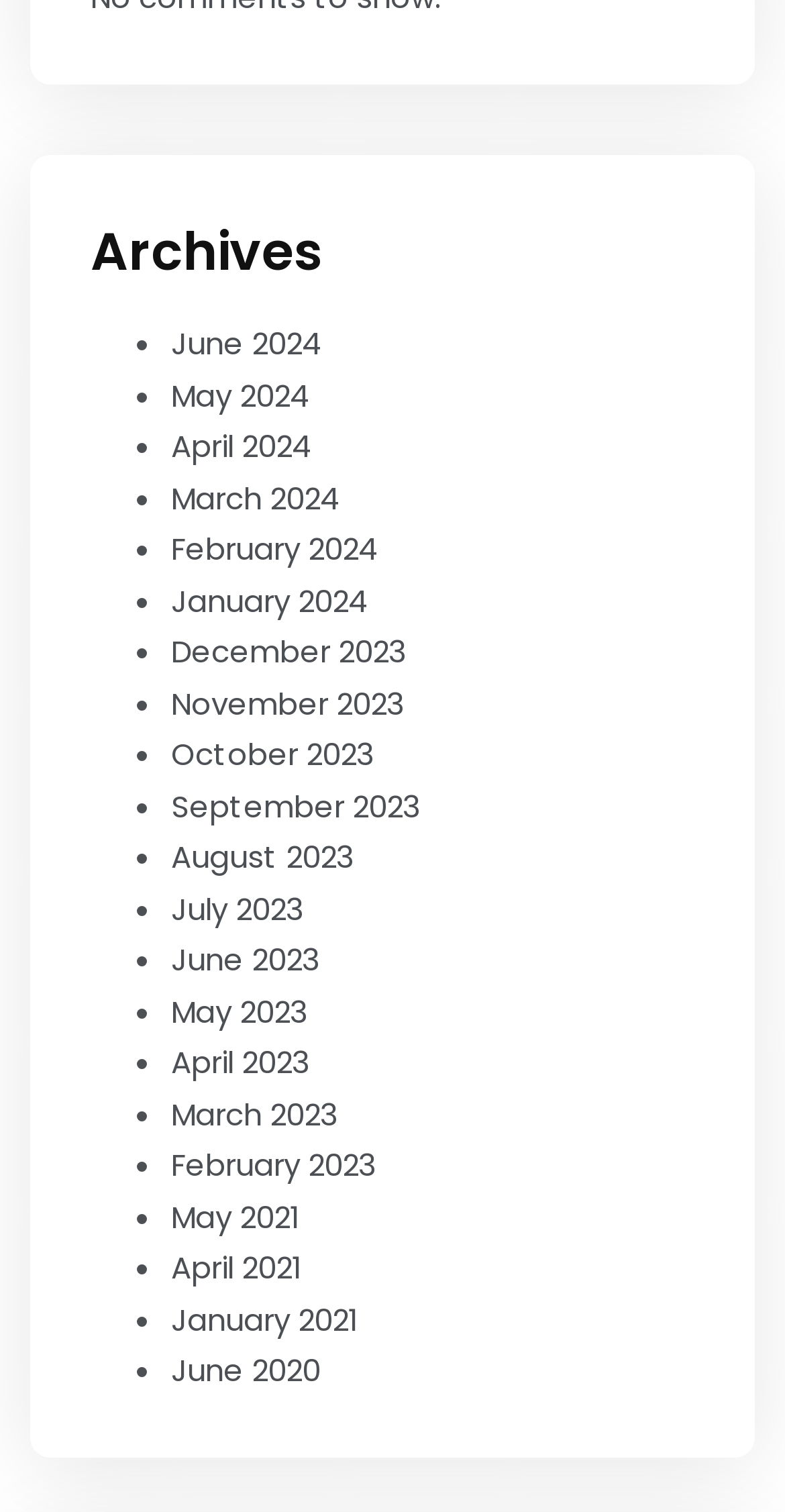Pinpoint the bounding box coordinates of the clickable element to carry out the following instruction: "access June 2020 archives."

[0.218, 0.892, 0.408, 0.92]